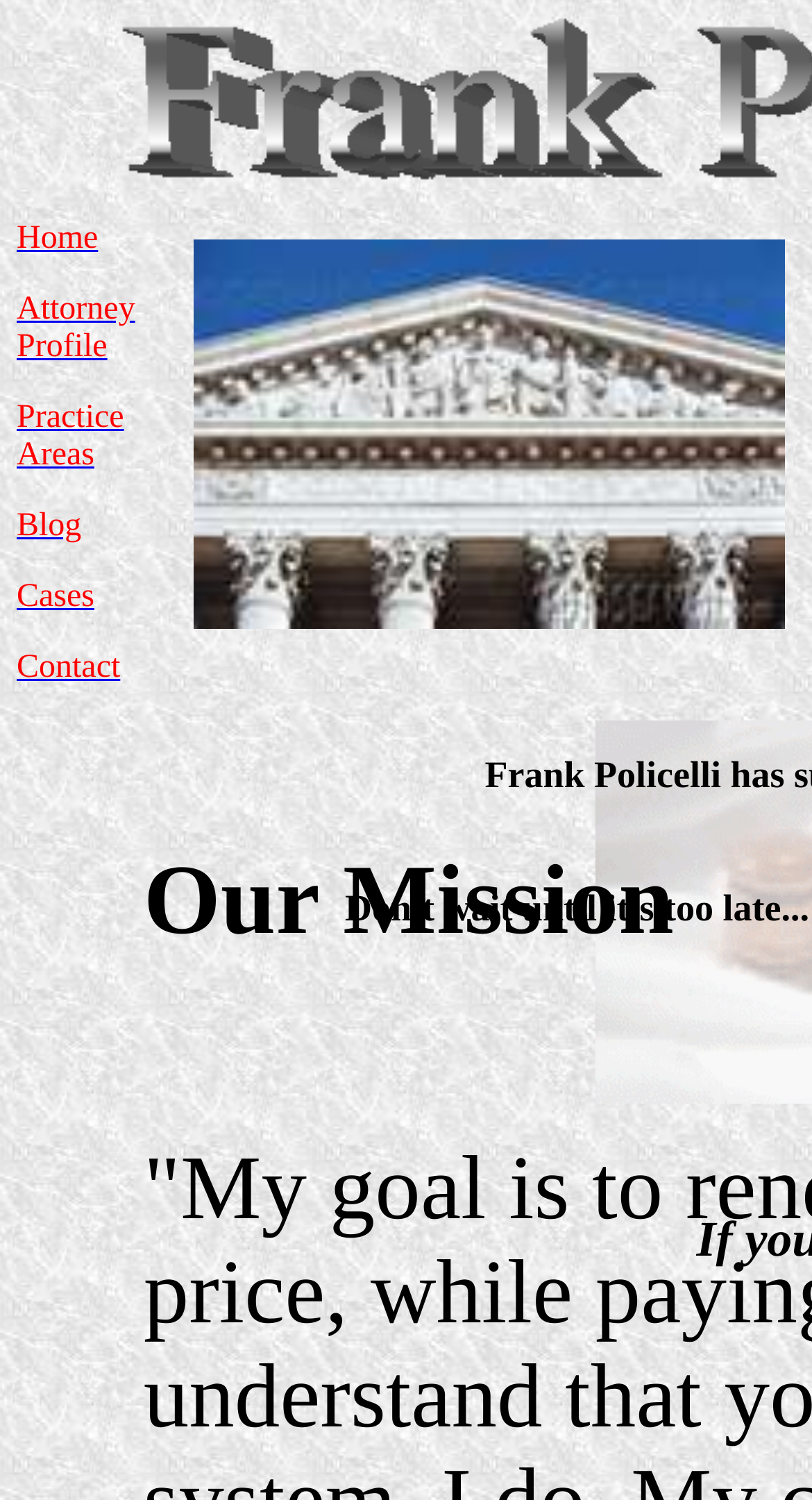Answer the question in a single word or phrase:
What is the content of the static text element?

If yo